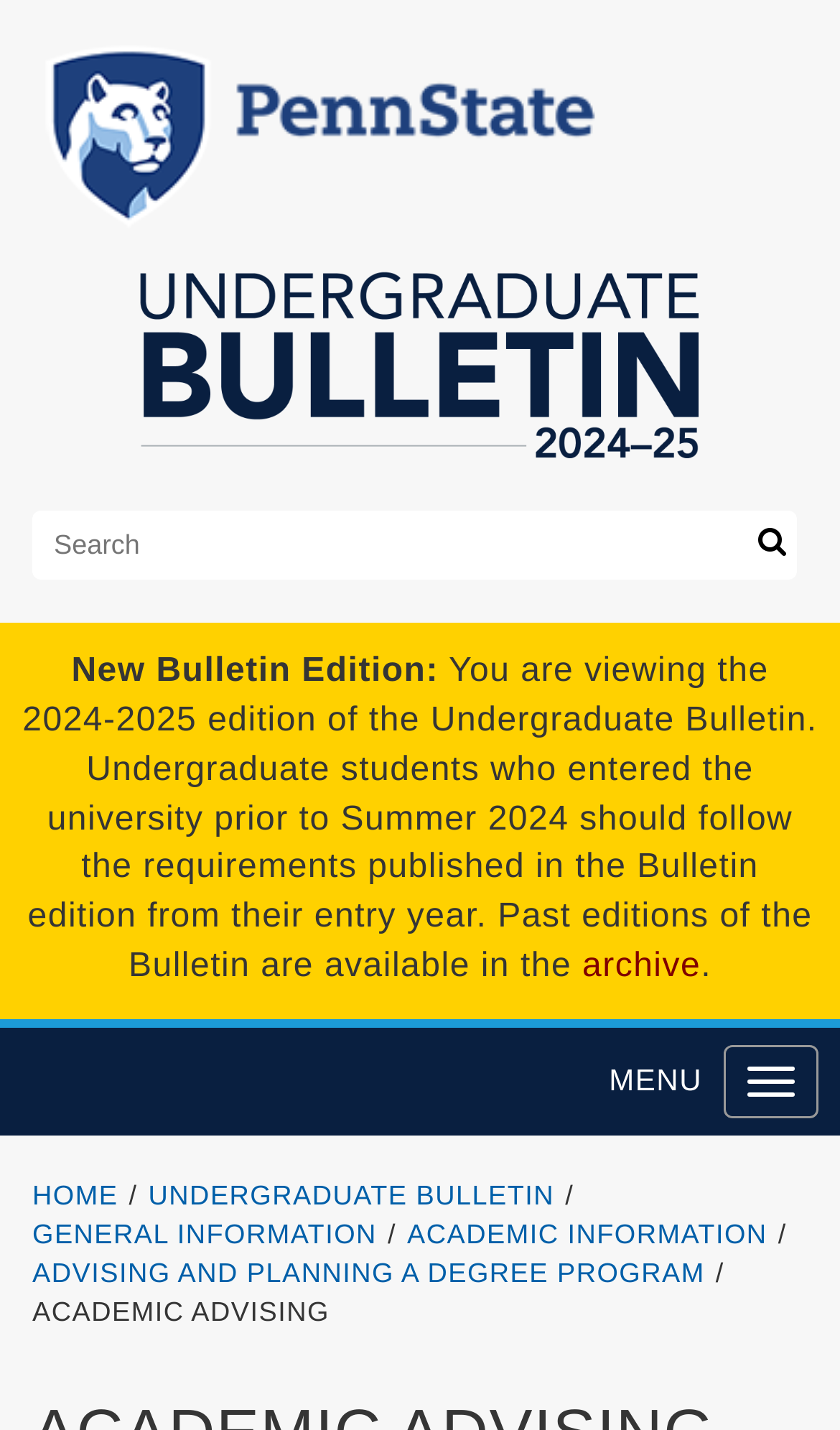Provide the bounding box coordinates of the UI element that matches the description: "Toggle menu".

[0.862, 0.731, 0.974, 0.782]